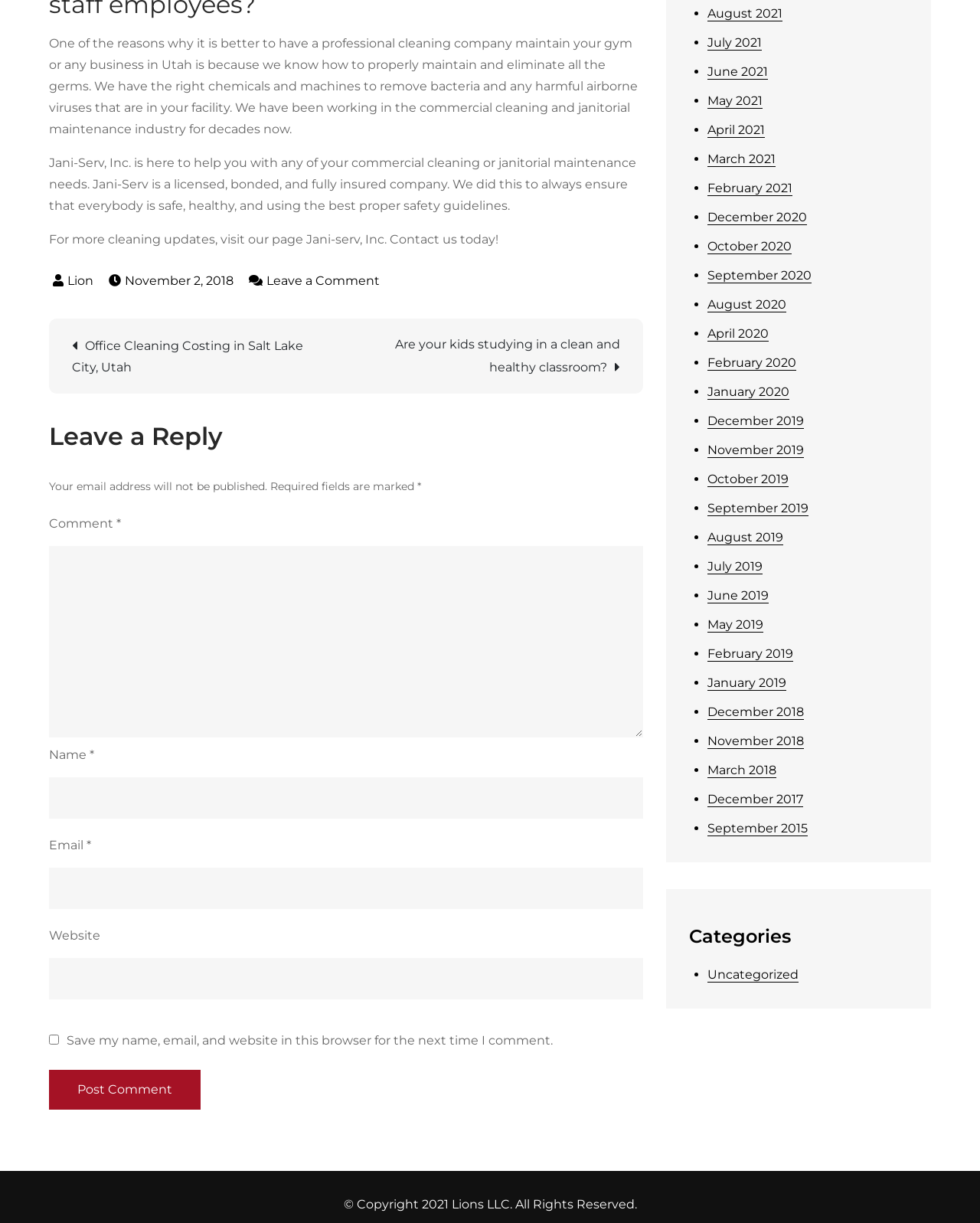Identify the bounding box coordinates for the UI element mentioned here: "parent_node: Email * aria-describedby="email-notes" name="email"". Provide the coordinates as four float values between 0 and 1, i.e., [left, top, right, bottom].

[0.05, 0.709, 0.657, 0.743]